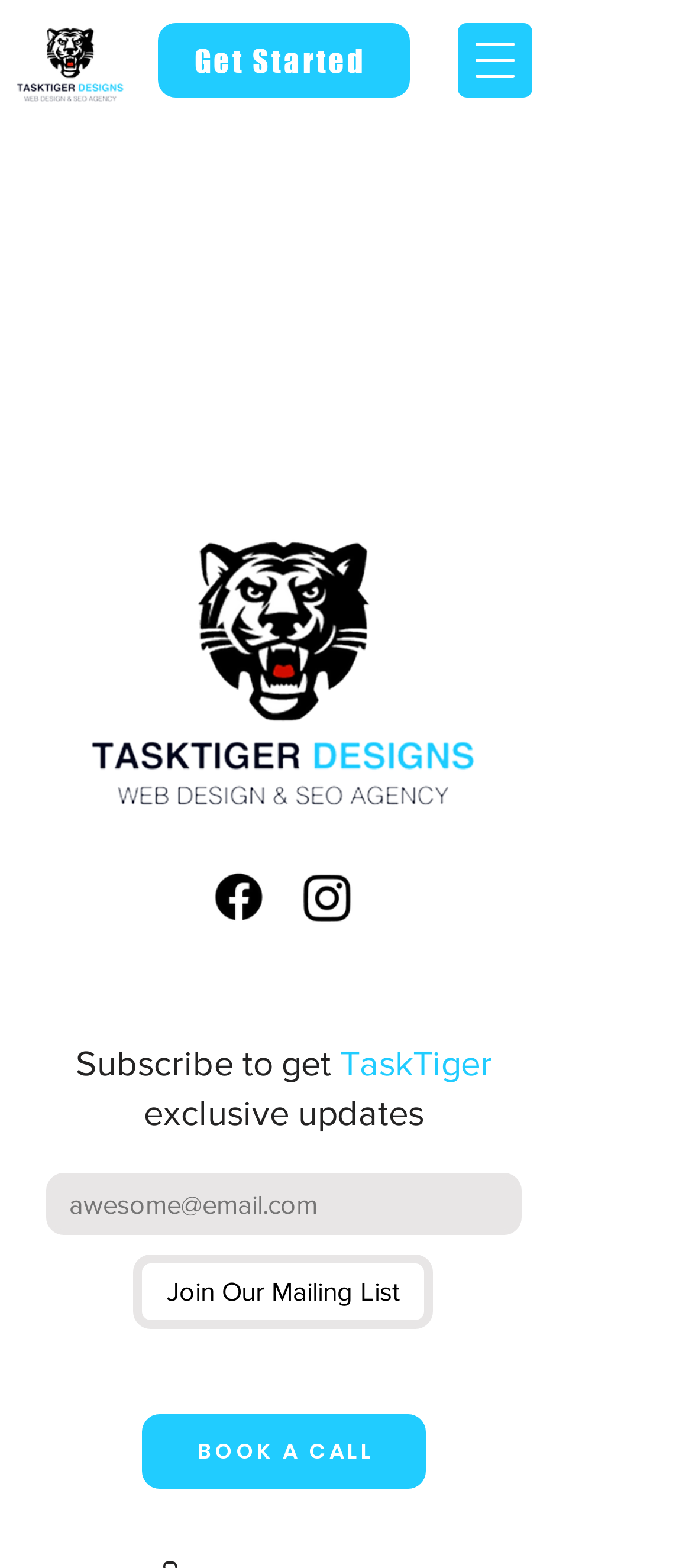Find the bounding box coordinates for the area that must be clicked to perform this action: "Open navigation menu".

[0.662, 0.015, 0.769, 0.062]